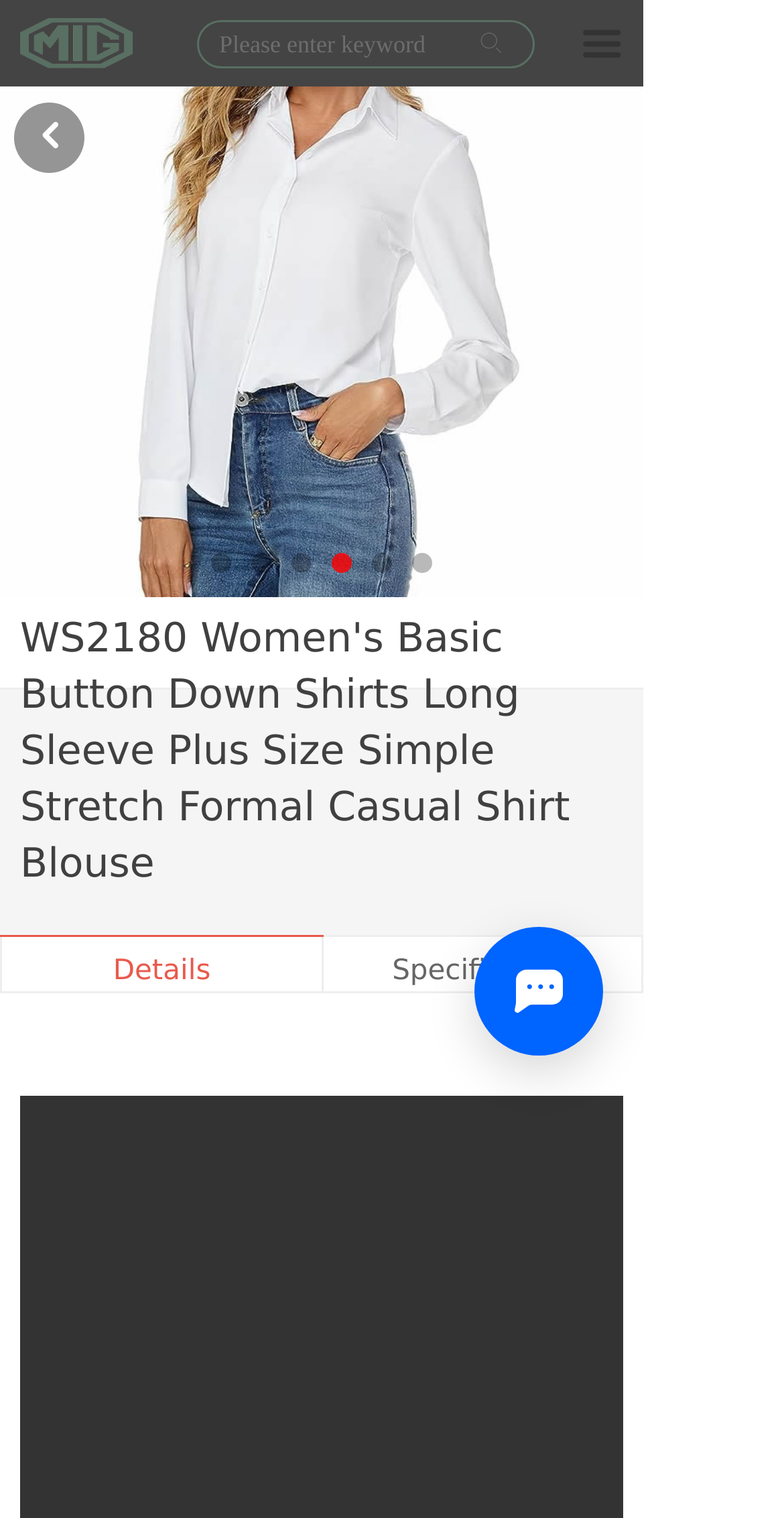How many sections are present on the page?
Please provide a single word or phrase as your answer based on the screenshot.

2